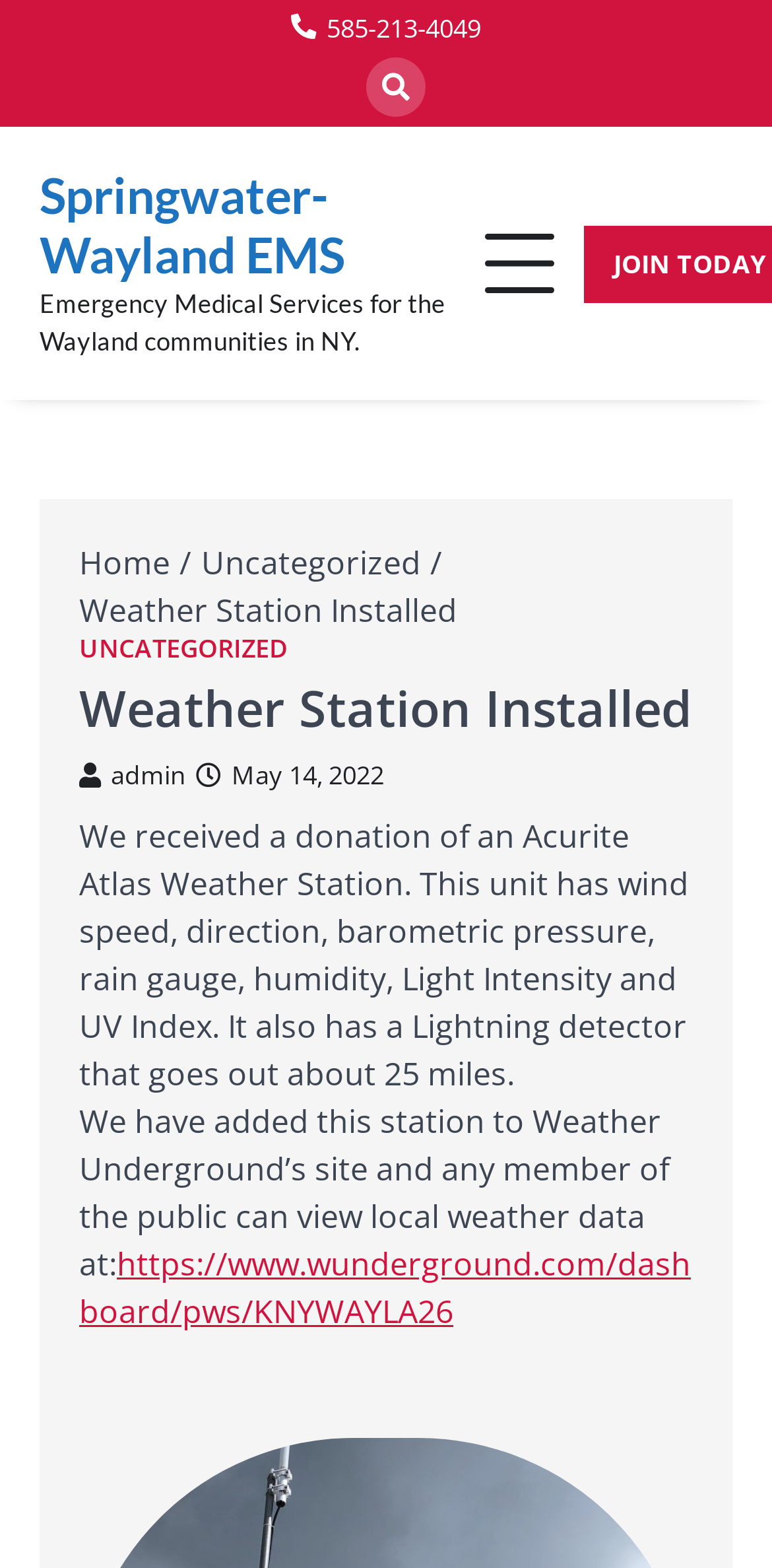Based on the provided description, "Springwater-Wayland EMS", find the bounding box of the corresponding UI element in the screenshot.

[0.051, 0.105, 0.446, 0.181]